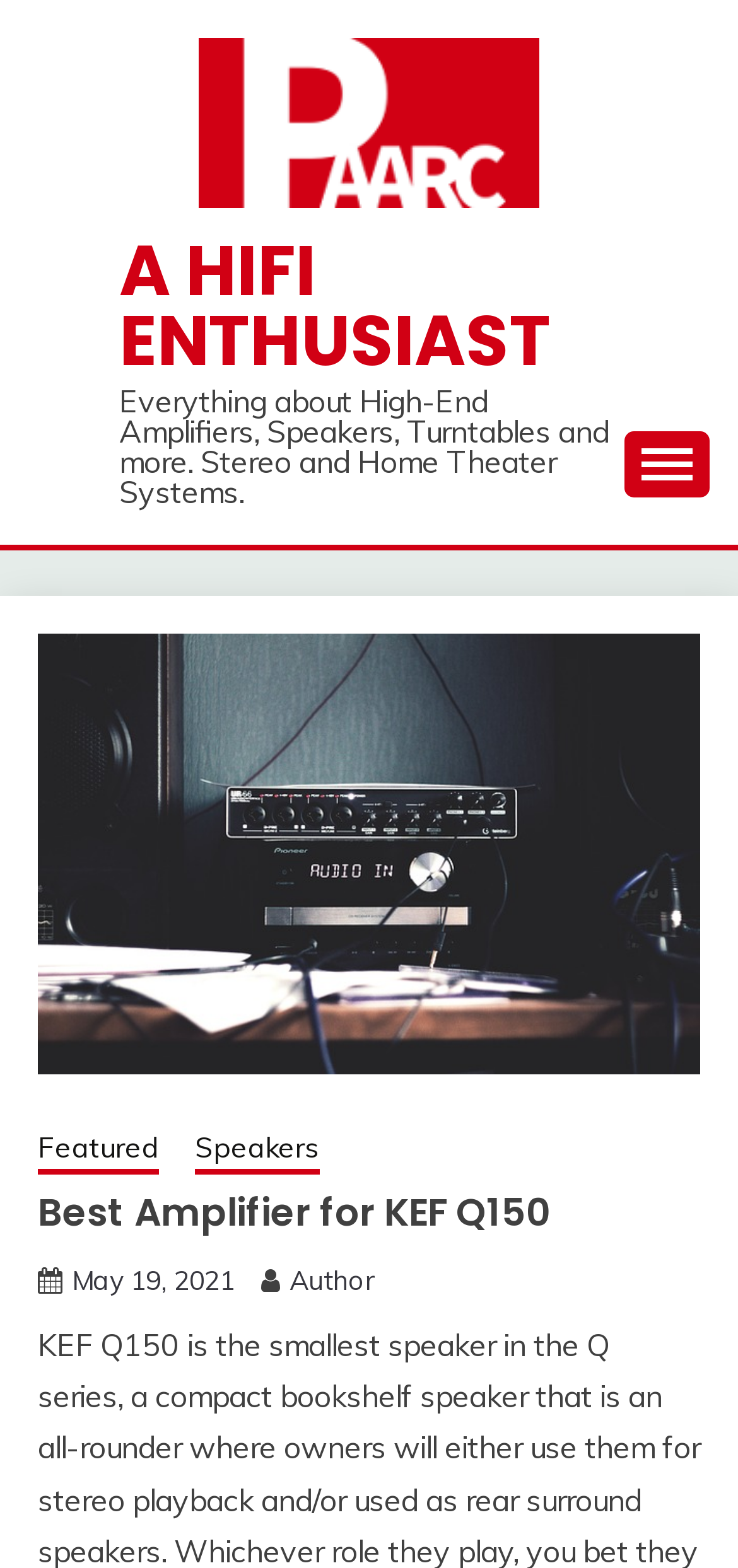Using the provided description: "May 19, 2021February 28, 2022", find the bounding box coordinates of the corresponding UI element. The output should be four float numbers between 0 and 1, in the format [left, top, right, bottom].

[0.097, 0.806, 0.318, 0.828]